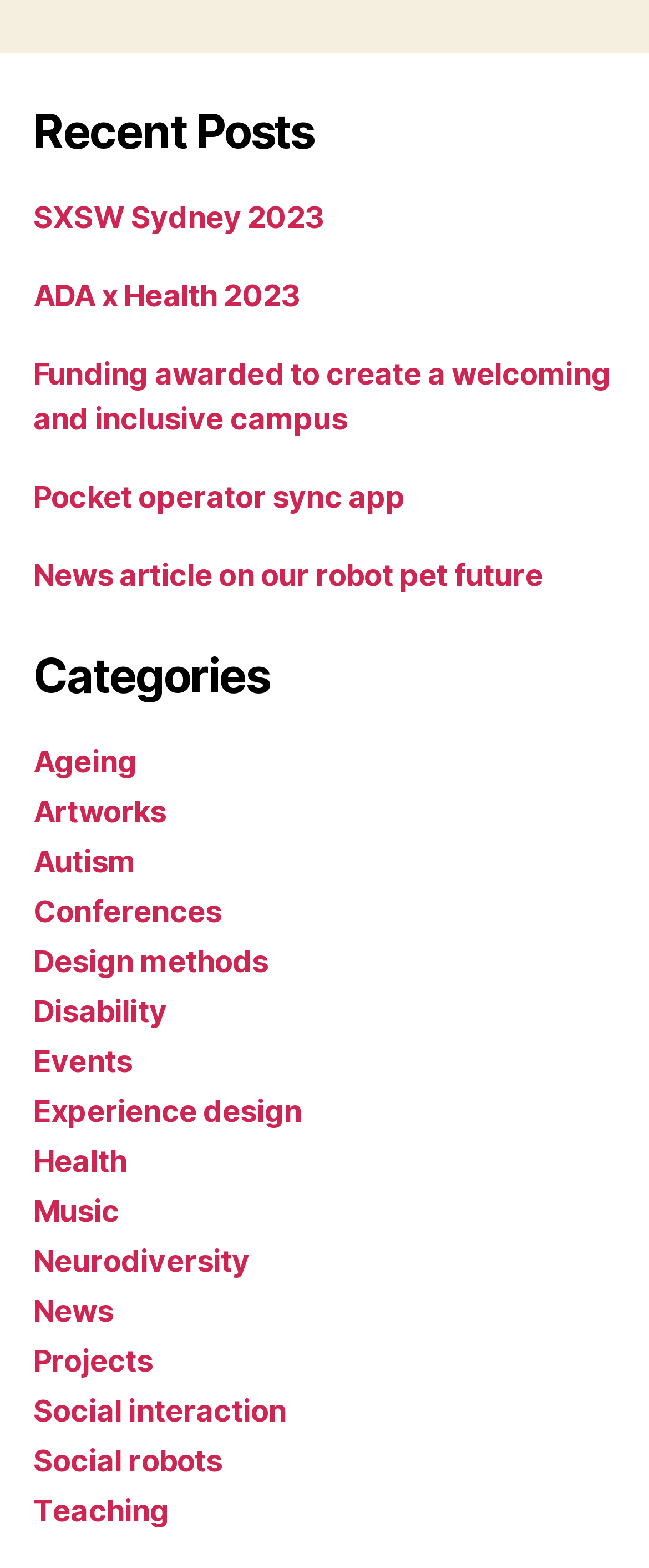Determine the bounding box coordinates of the clickable element to complete this instruction: "view recent post about SXSW Sydney 2023". Provide the coordinates in the format of four float numbers between 0 and 1, [left, top, right, bottom].

[0.051, 0.127, 0.499, 0.149]